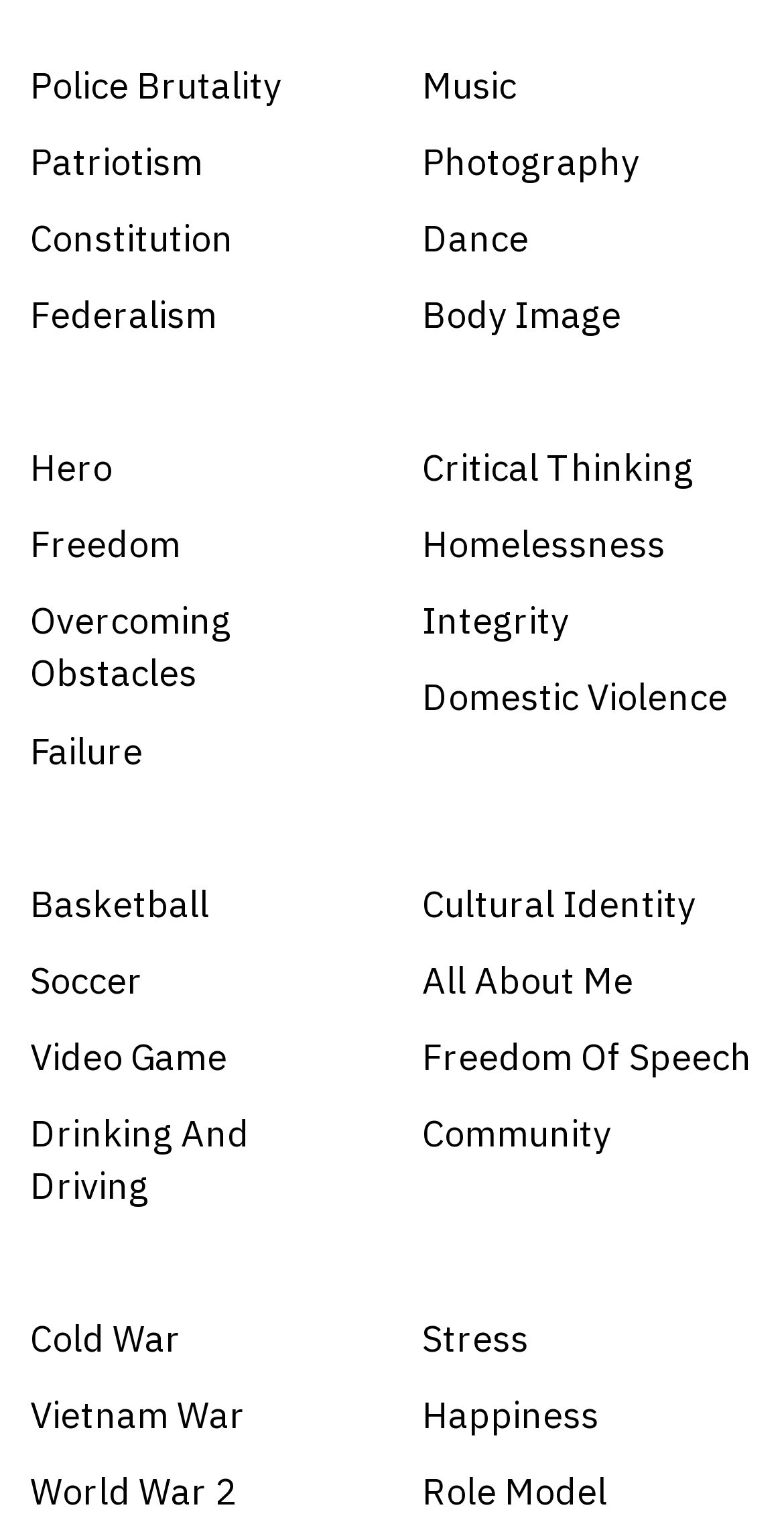How many links are there in total?
Answer with a single word or phrase, using the screenshot for reference.

30